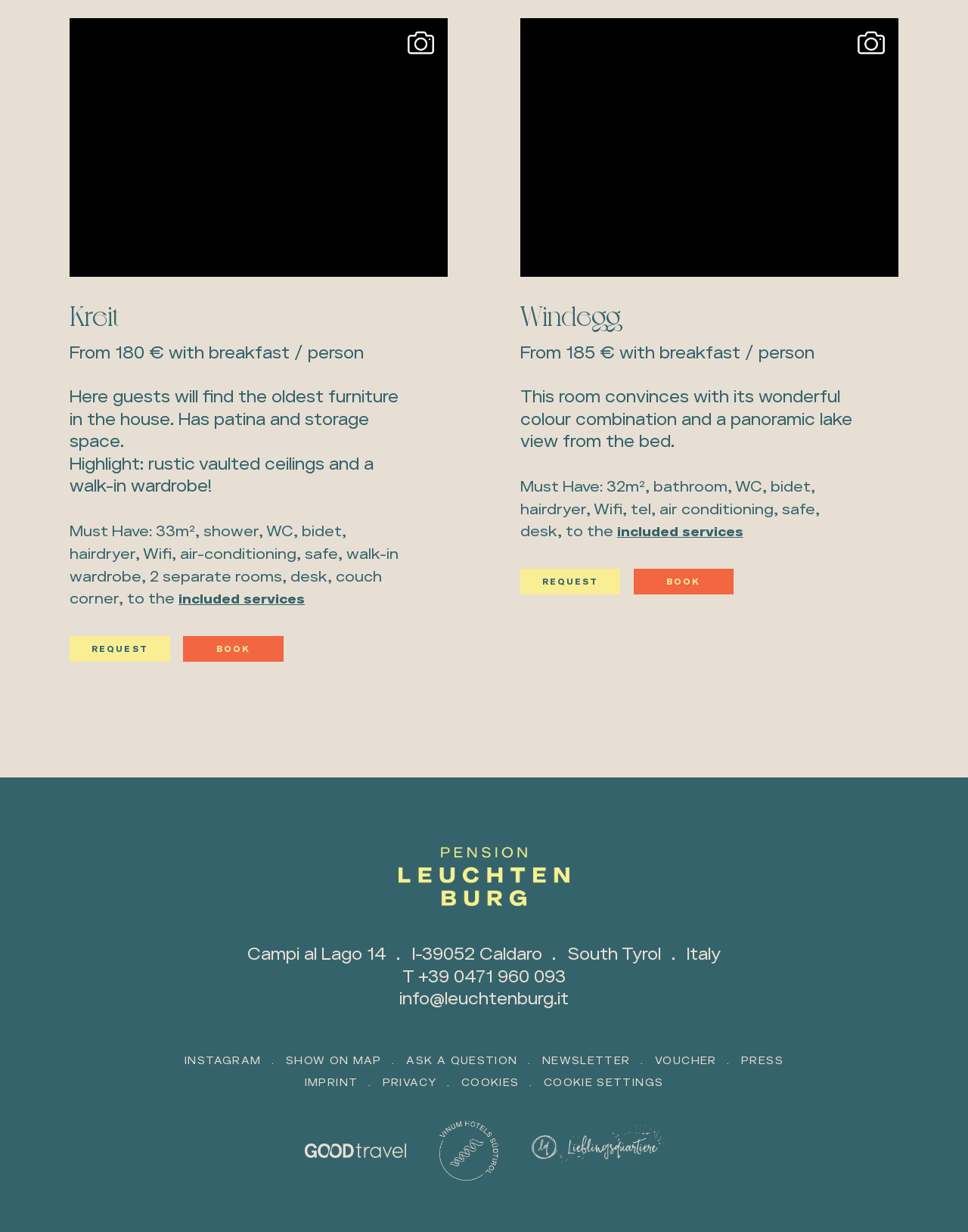Find the bounding box coordinates of the element's region that should be clicked in order to follow the given instruction: "Contact the hotel via phone". The coordinates should consist of four float numbers between 0 and 1, i.e., [left, top, right, bottom].

[0.416, 0.787, 0.584, 0.8]